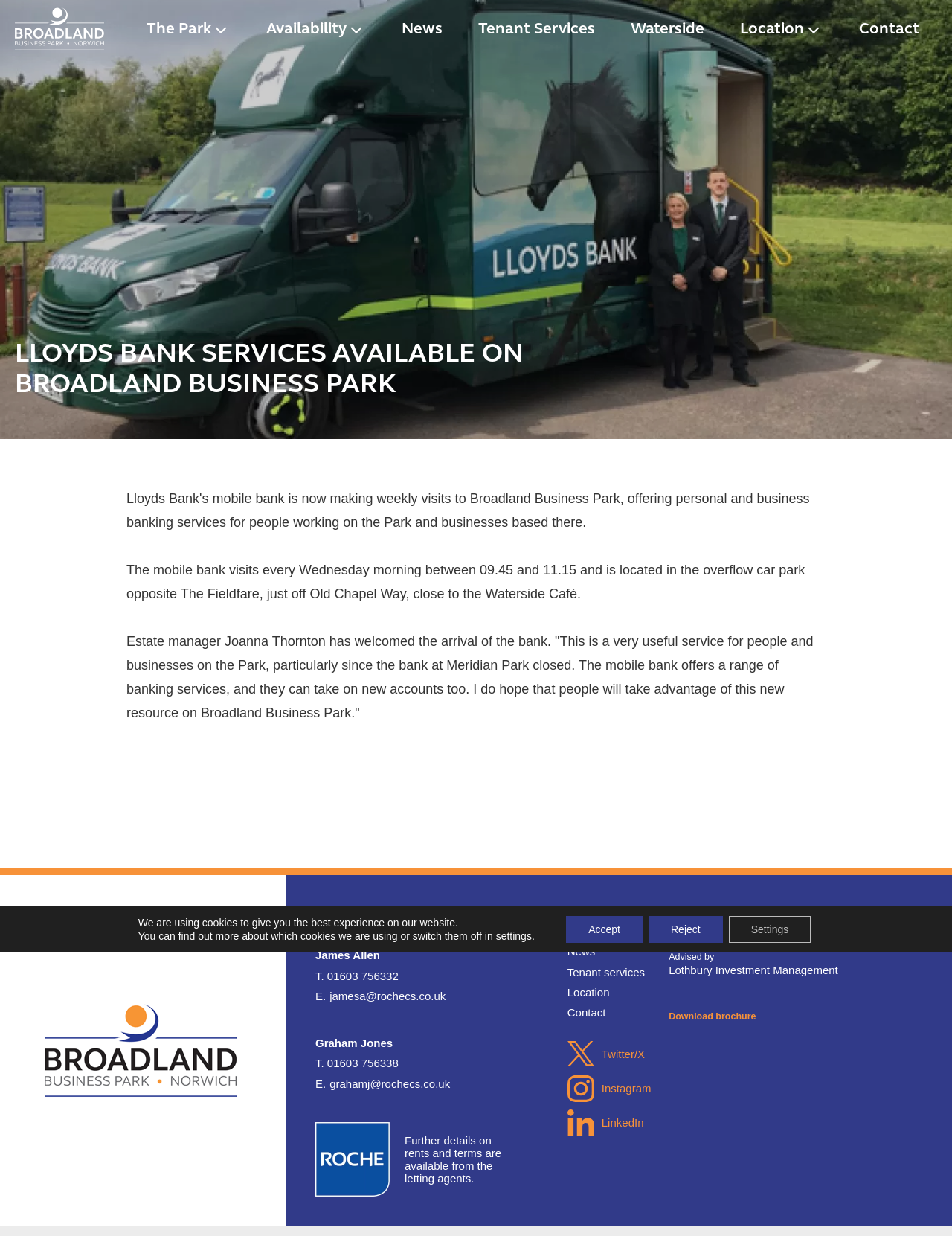Please indicate the bounding box coordinates for the clickable area to complete the following task: "Get in touch with James Allen". The coordinates should be specified as four float numbers between 0 and 1, i.e., [left, top, right, bottom].

[0.331, 0.768, 0.399, 0.778]